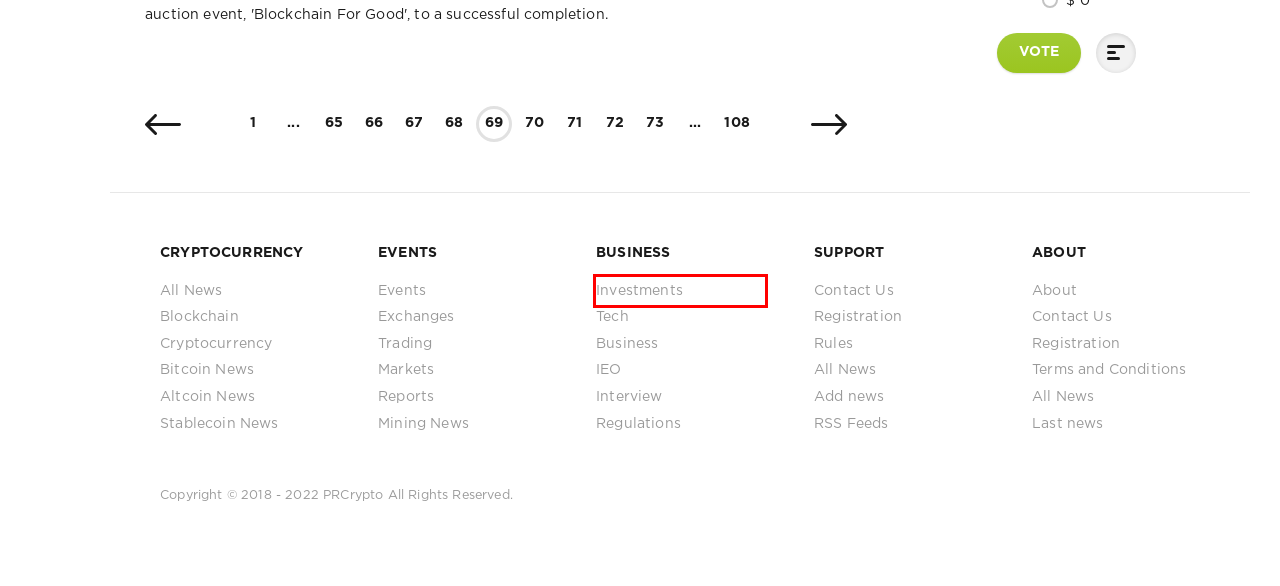Examine the screenshot of the webpage, which has a red bounding box around a UI element. Select the webpage description that best fits the new webpage after the element inside the red bounding box is clicked. Here are the choices:
A. Mining News - PRCrypto.NET
B. Cryptocurrency News - PRCrypto.NET » Page 72
C. Stablecoin News - PRCrypto.NET
D. Cryptocurrency News - PRCrypto.NET » Page 67
E. Cryptocurrency News - PRCrypto.NET » Page 68
F. Cryptocurrency Markets News - PRCrypto.NET
G. Investments - PRCrypto.NET
H. Cryptocurrency News - PRCrypto.NET » Page 108

G